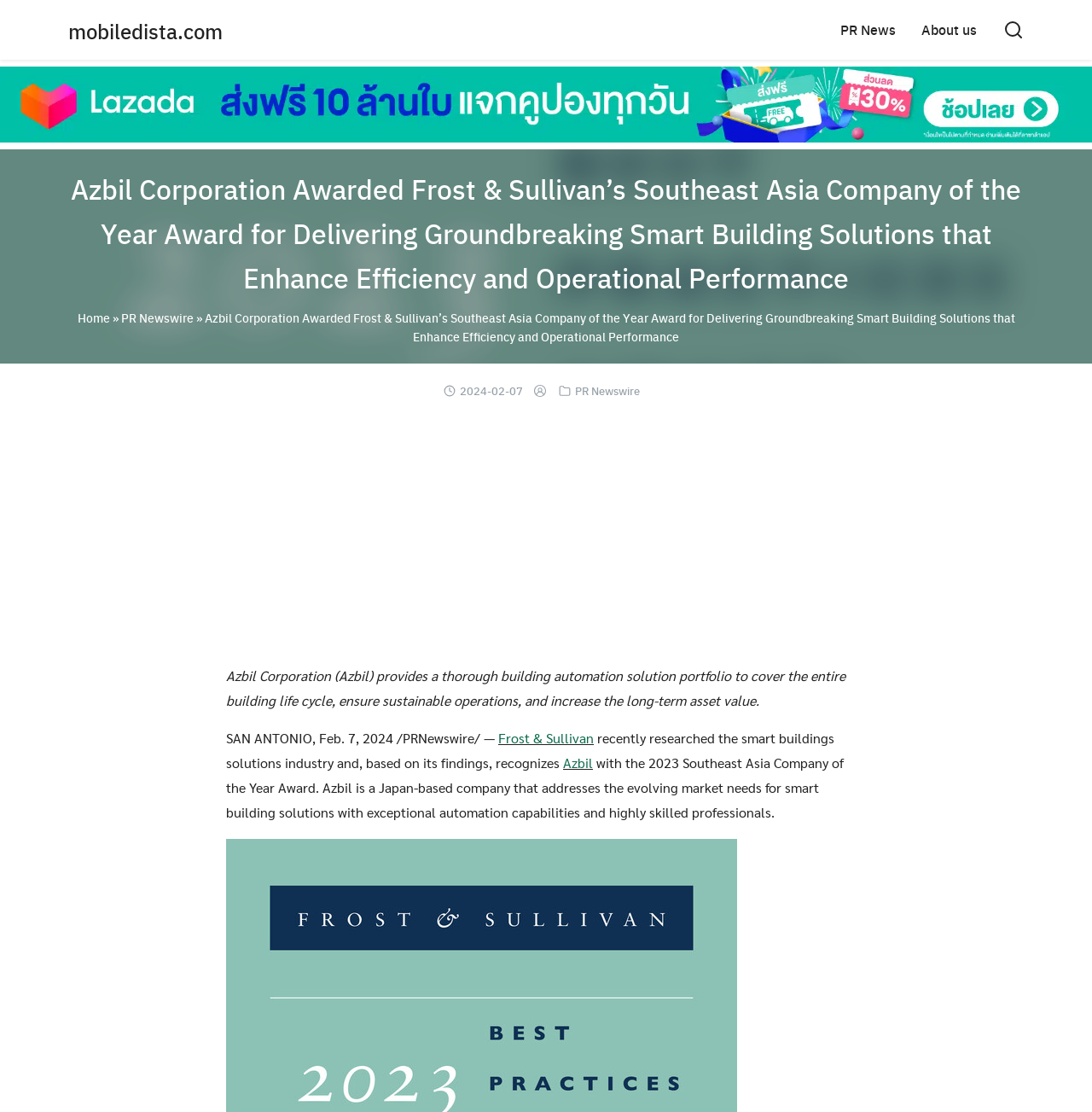Examine the image and give a thorough answer to the following question:
What is the award given to Azbil Corporation?

The answer can be found in the text 'Azbil Corporation Awarded Frost & Sullivan’s Southeast Asia Company of the Year Award for Delivering Groundbreaking Smart Building Solutions that Enhance Efficiency and Operational Performance' which is a link on the webpage.